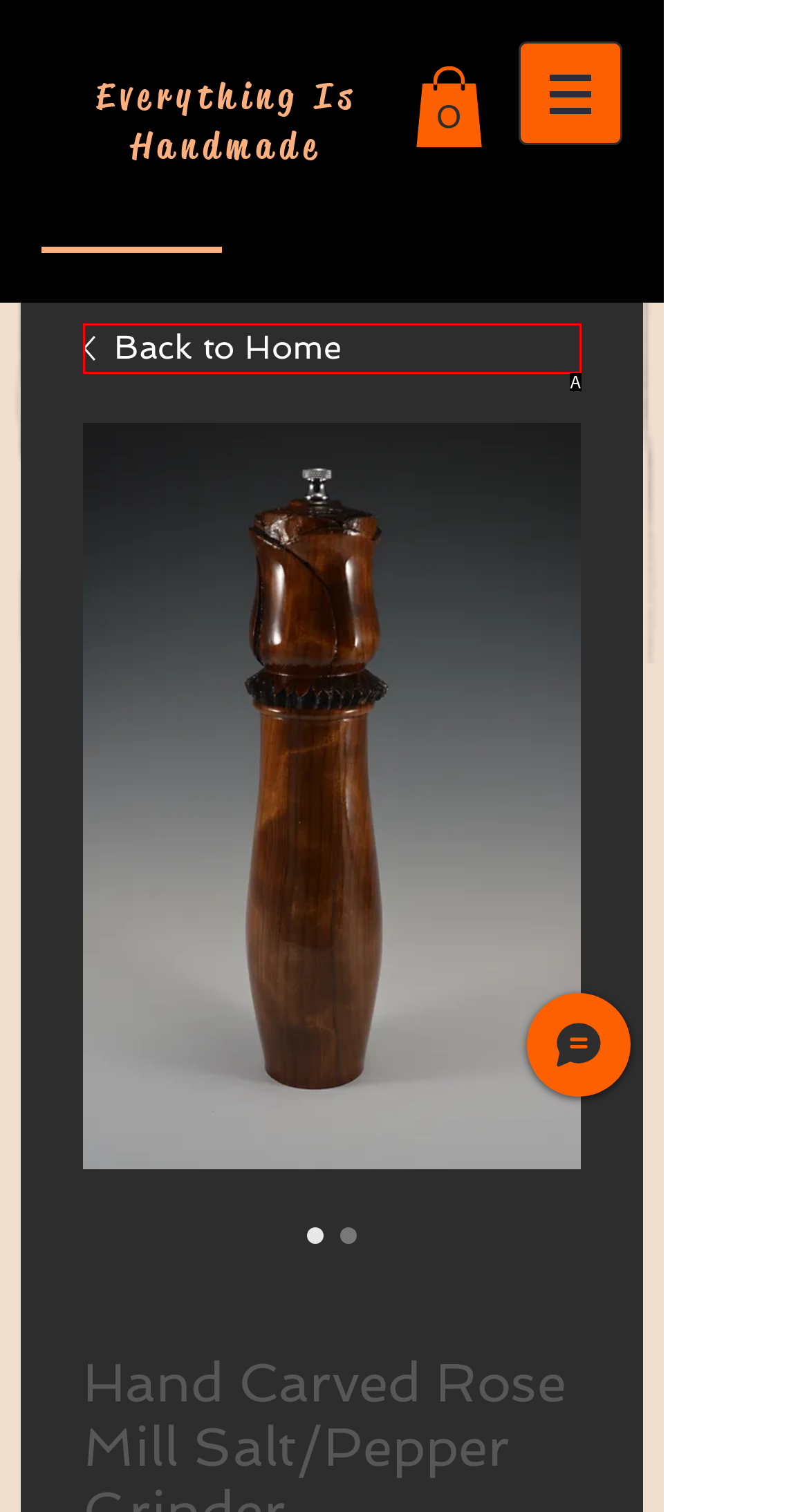Based on the element description: Back to Home, choose the HTML element that matches best. Provide the letter of your selected option.

A